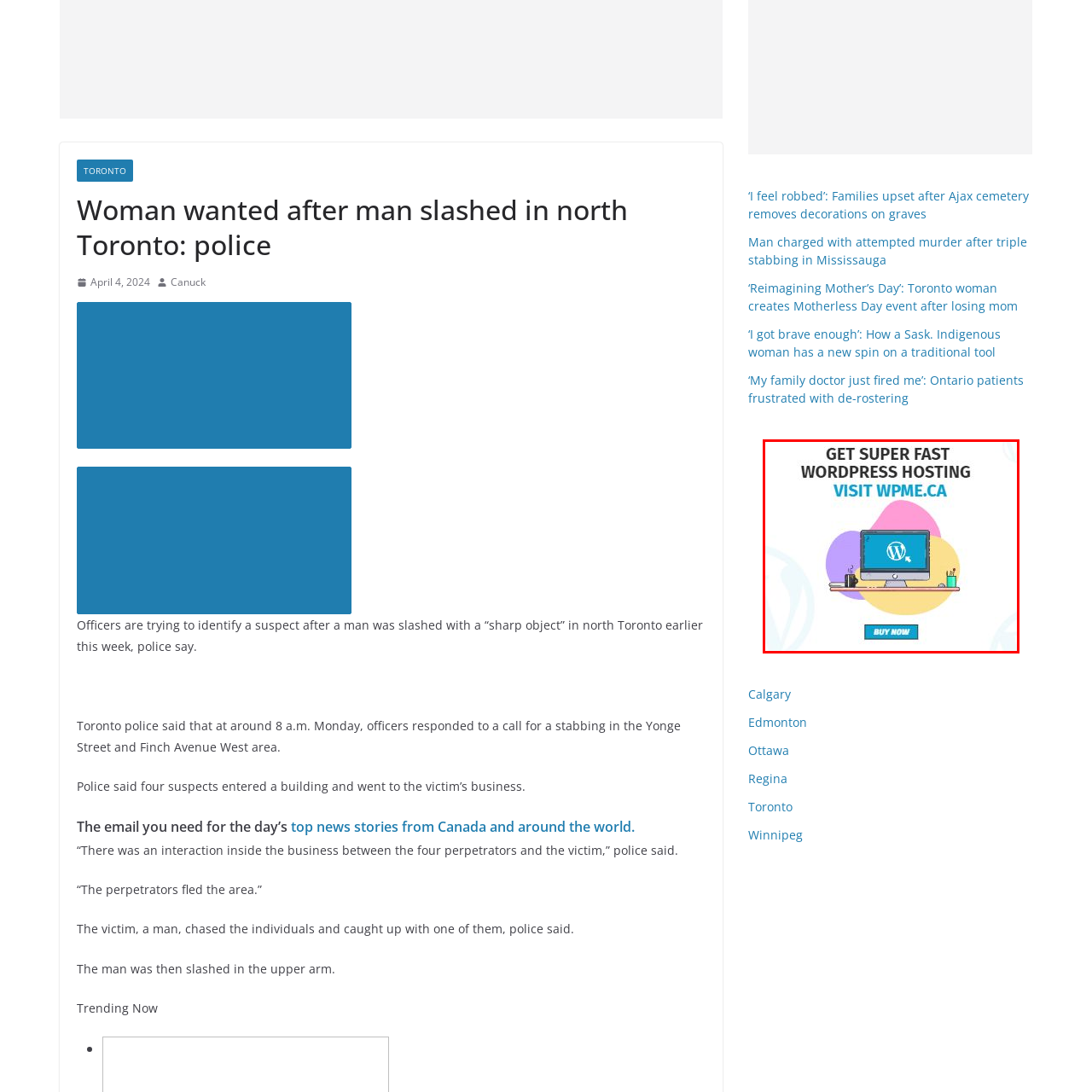Offer an in-depth caption for the image content enclosed by the red border.

The image promotes a service offering "super fast WordPress hosting." It features a stylized computer screen displaying the WordPress logo, emphasizing the platform's popularity among website creators. Surrounding the screen are vibrant graphic elements in various colors, adding a modern and dynamic touch to the design. The text encourages viewers to visit the website WP.ca and provides a clear call-to-action with the phrase "BUY NOW," suggesting a straightforward path for potential customers to engage with the service. This advertisement appeals to individuals or businesses seeking reliable web hosting solutions, particularly those focused on WordPress.